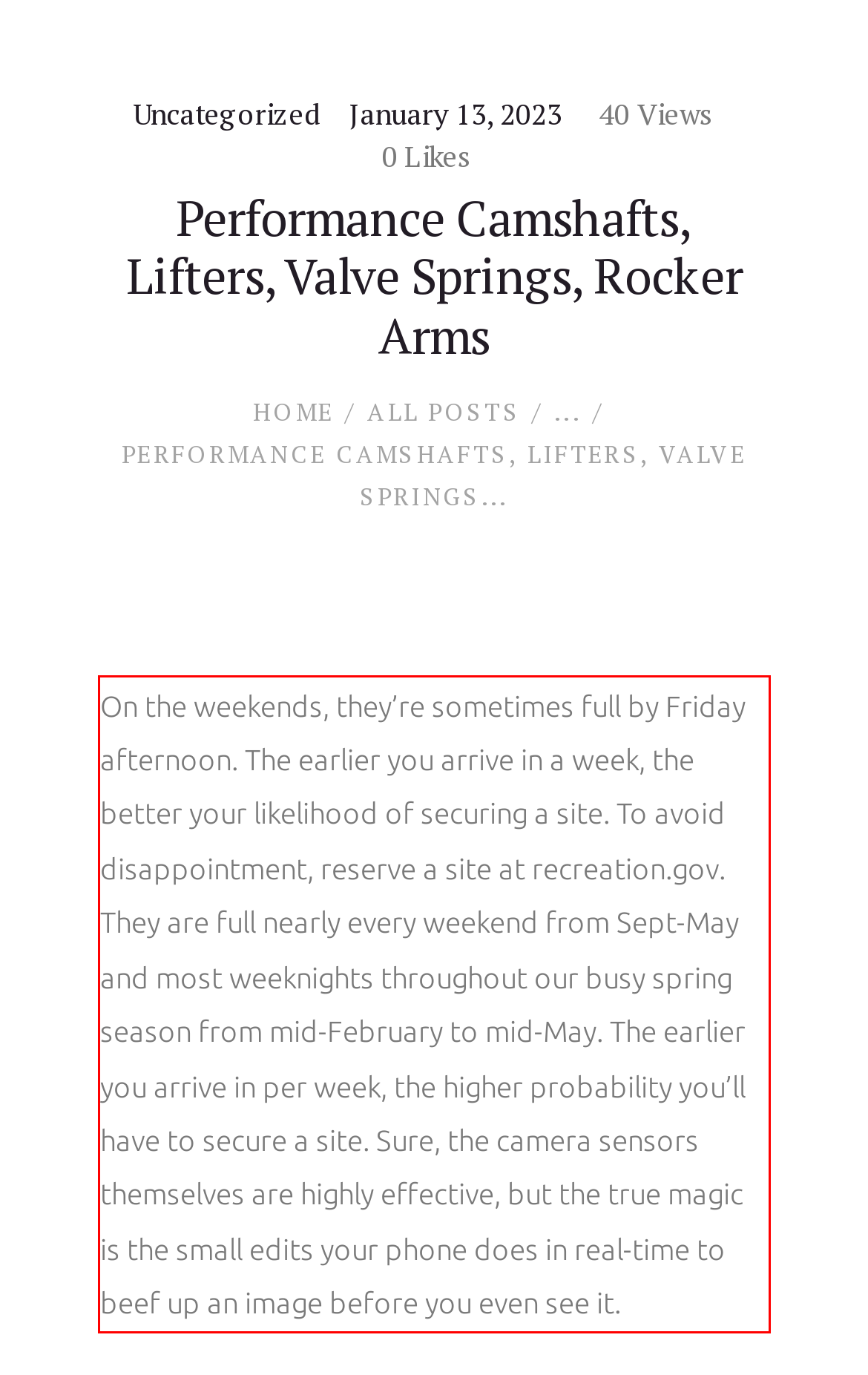You have a webpage screenshot with a red rectangle surrounding a UI element. Extract the text content from within this red bounding box.

On the weekends, they’re sometimes full by Friday afternoon. The earlier you arrive in a week, the better your likelihood of securing a site. To avoid disappointment, reserve a site at recreation.gov. They are full nearly every weekend from Sept-May and most weeknights throughout our busy spring season from mid-February to mid-May. The earlier you arrive in per week, the higher probability you’ll have to secure a site. Sure, the camera sensors themselves are highly effective, but the true magic is the small edits your phone does in real-time to beef up an image before you even see it.